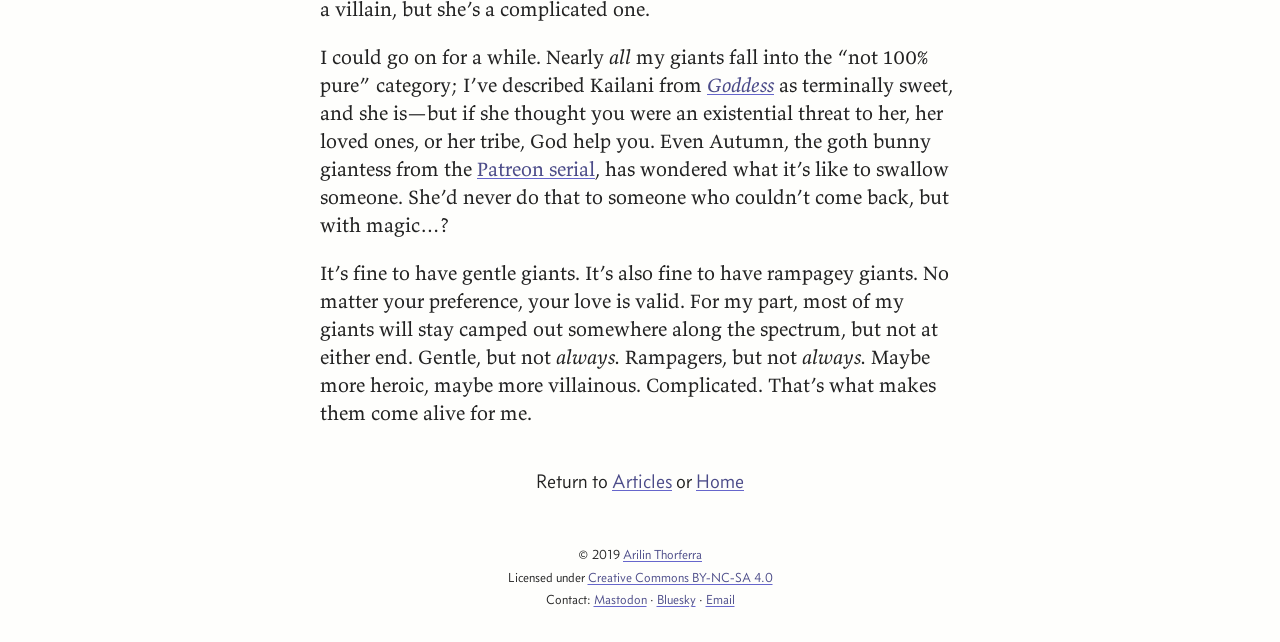Using the description: "Email", determine the UI element's bounding box coordinates. Ensure the coordinates are in the format of four float numbers between 0 and 1, i.e., [left, top, right, bottom].

[0.551, 0.92, 0.574, 0.945]